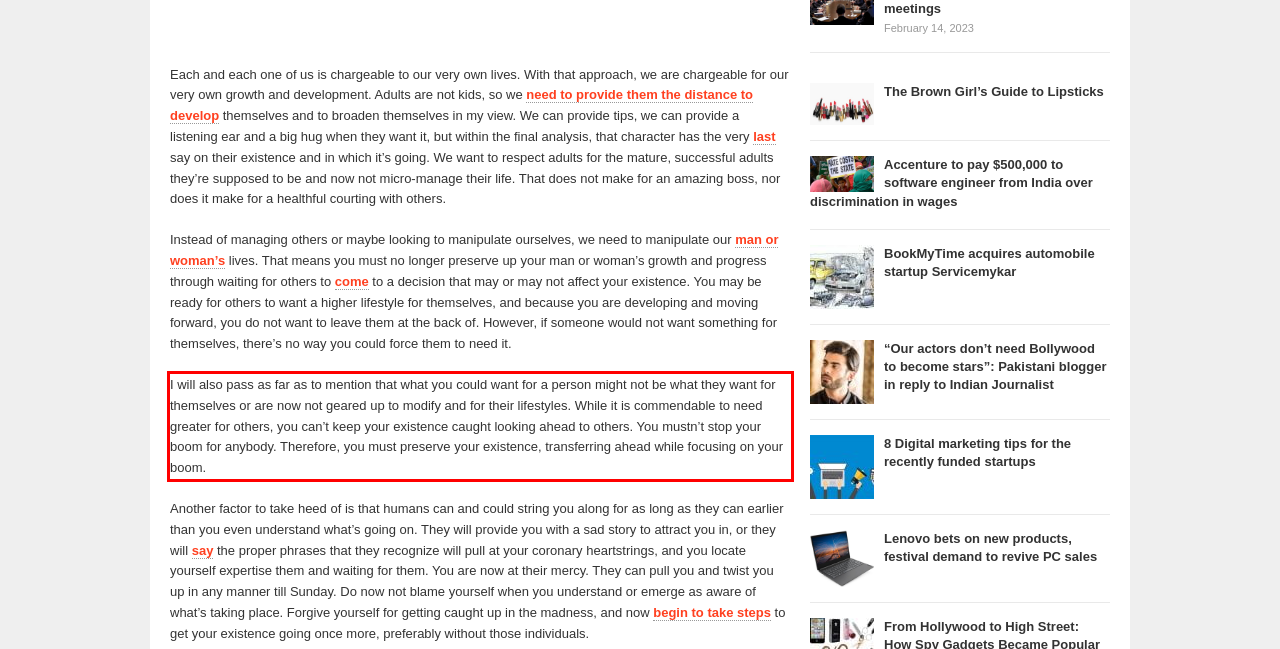From the given screenshot of a webpage, identify the red bounding box and extract the text content within it.

I will also pass as far as to mention that what you could want for a person might not be what they want for themselves or are now not geared up to modify and for their lifestyles. While it is commendable to need greater for others, you can’t keep your existence caught looking ahead to others. You mustn’t stop your boom for anybody. Therefore, you must preserve your existence, transferring ahead while focusing on your boom.